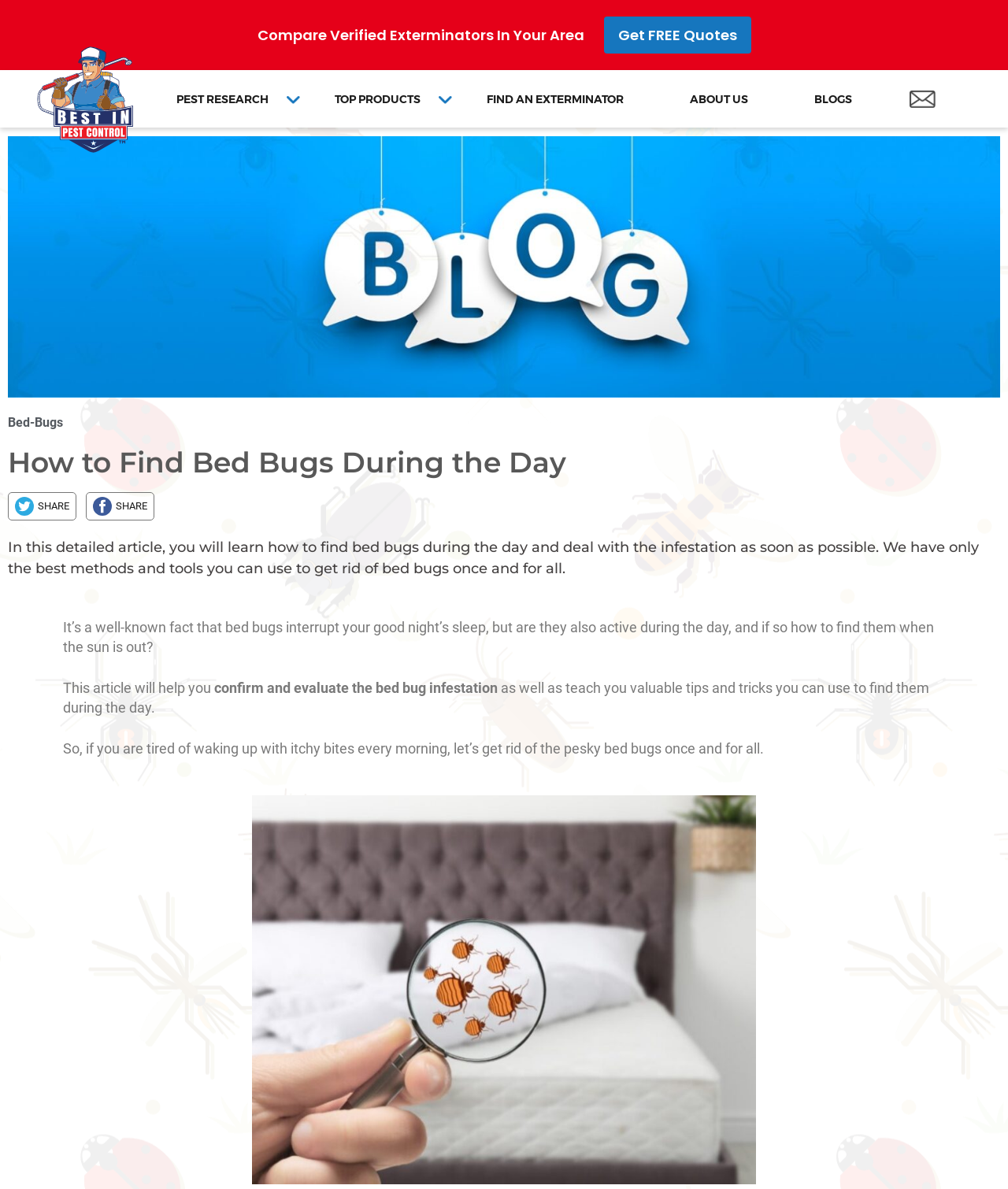What is the tone of the article?
Refer to the image and provide a concise answer in one word or phrase.

Informative